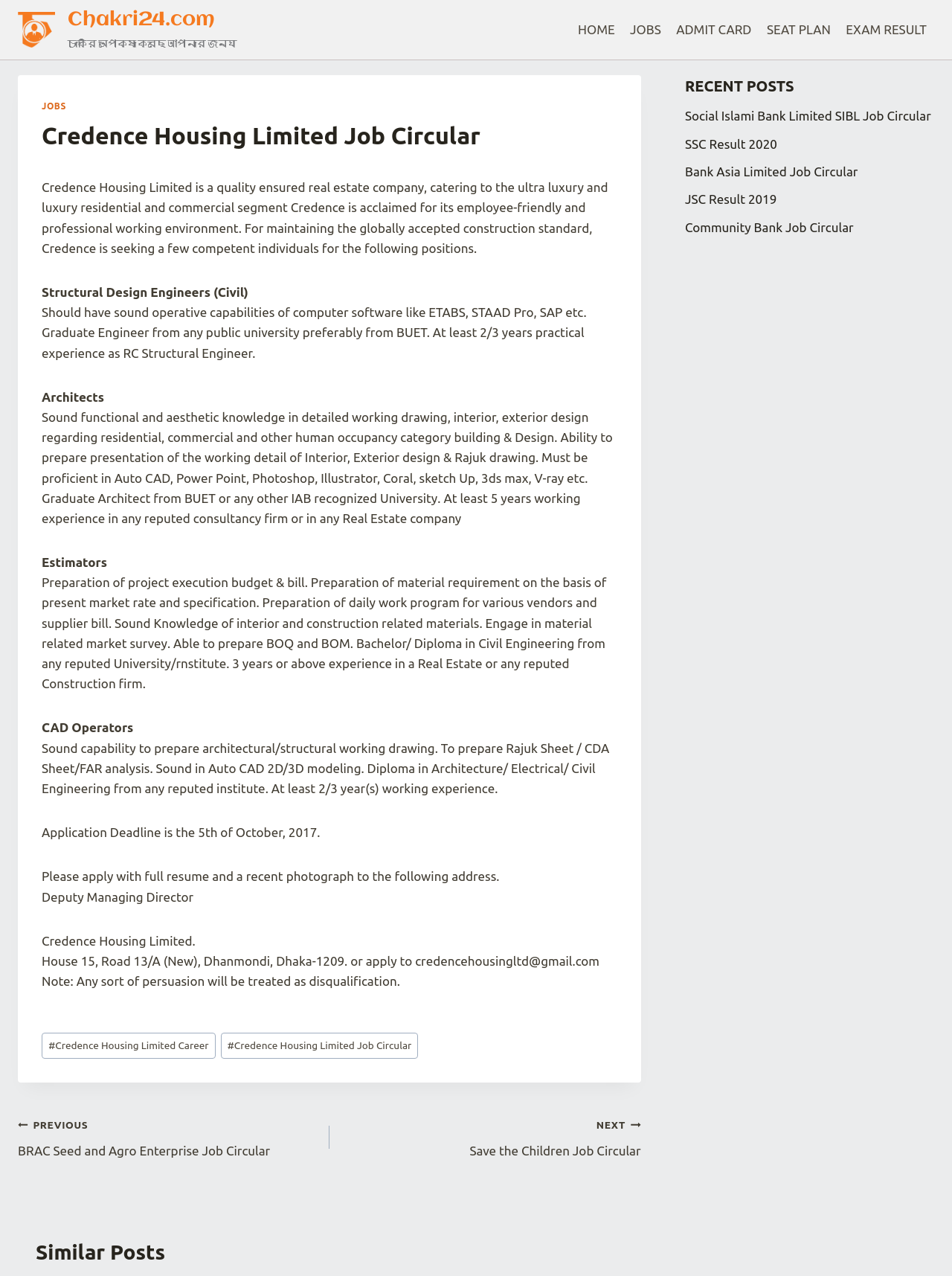Please identify the bounding box coordinates of where to click in order to follow the instruction: "Read Credence Housing Limited Job Circular".

[0.044, 0.092, 0.648, 0.12]